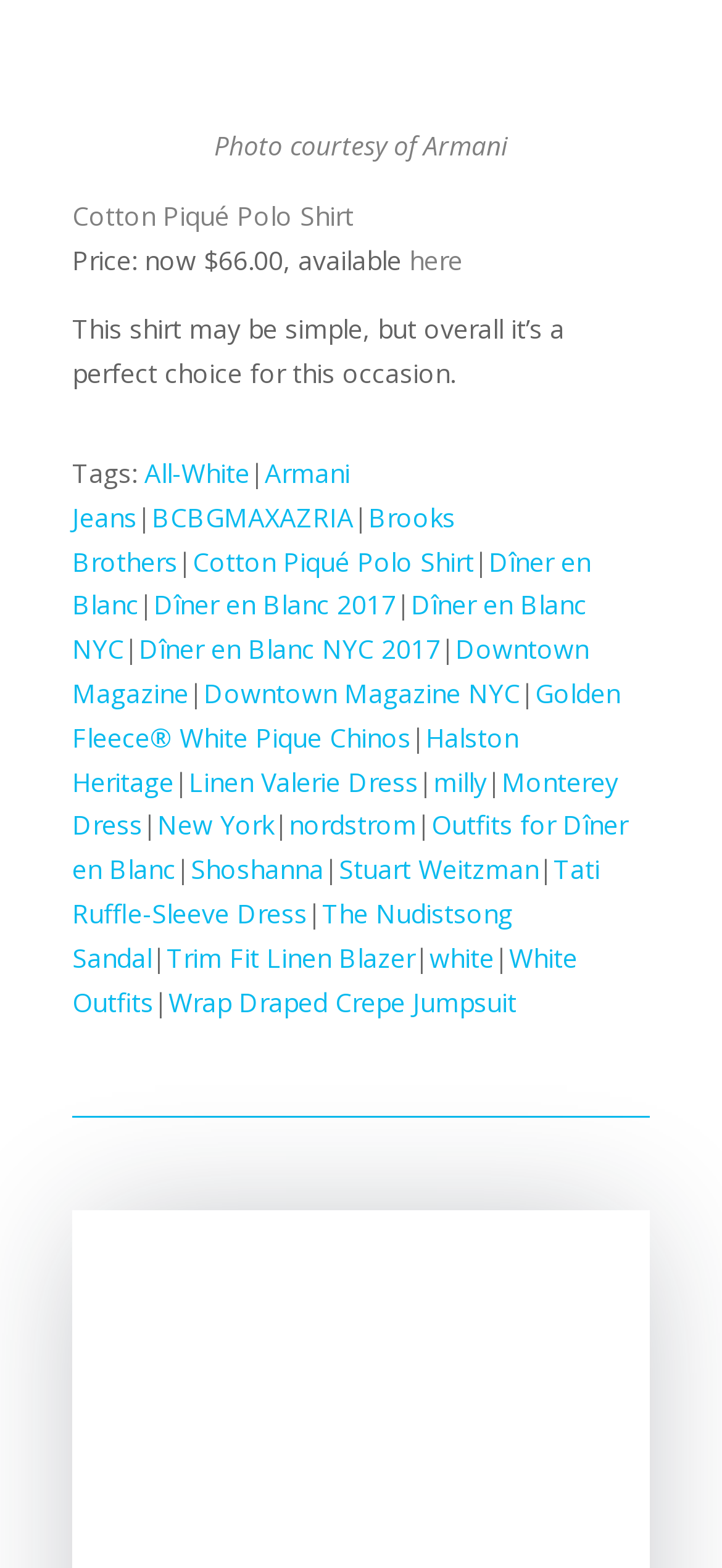What is the brand of the polo shirt?
Using the image as a reference, give a one-word or short phrase answer.

Armani